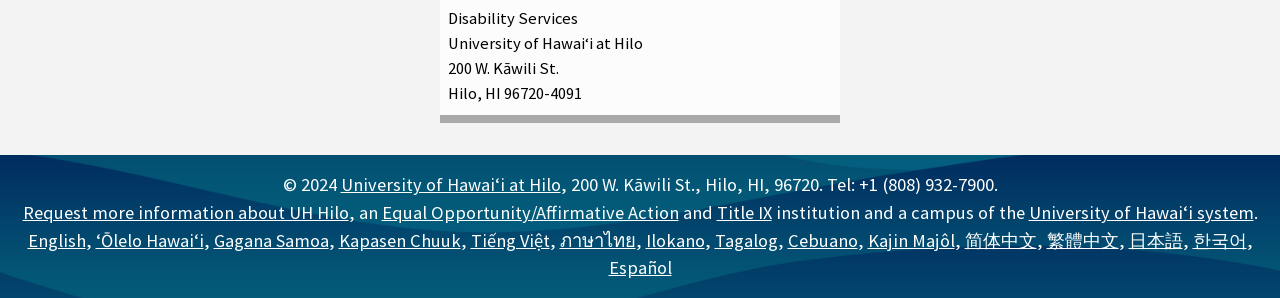Determine the bounding box coordinates of the element's region needed to click to follow the instruction: "Visit the University of Hawaiʻi at Hilo website". Provide these coordinates as four float numbers between 0 and 1, formatted as [left, top, right, bottom].

[0.266, 0.582, 0.438, 0.659]